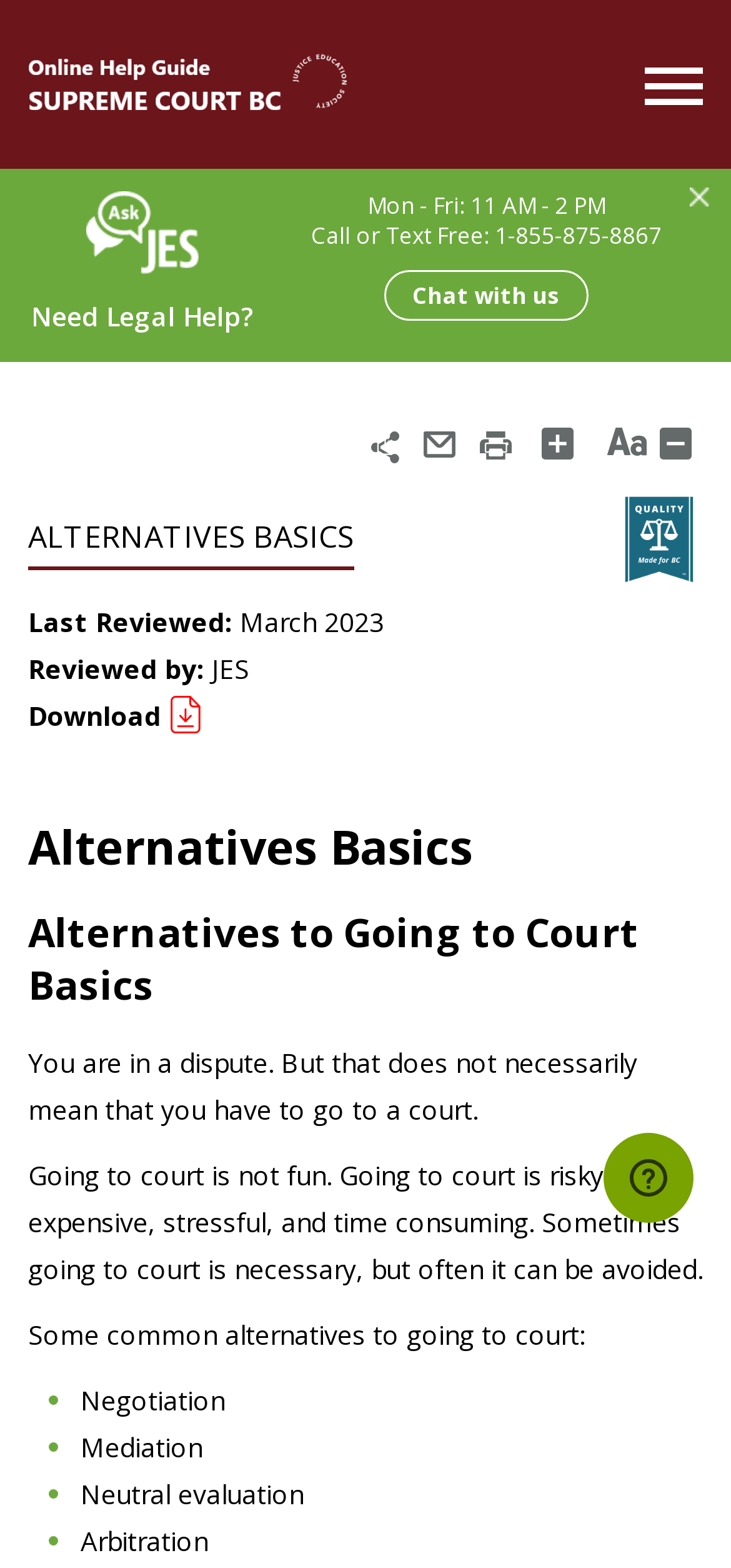Offer a meticulous description of the webpage's structure and content.

This webpage is about alternatives to going to court and the advantages of avoiding court. At the top left, there is a "Skip to main content" link, followed by a "Home" link with an accompanying image. To the right of these links, there is a "Main navigation" link. Below these links, there is a "Need Legal Help?" heading, accompanied by a "chat" link with an image, a "Mon - Fri: 11 AM - 2 PM" text, and a "Call or Text Free: 1-855-875-8867" text. 

Further down, there is a "Chat with us" link, a "close" button with an image, and three links for sharing, emailing, and printing. On the right side, there are three links for font size adjustment. 

The main content of the page starts with an "ALTERNATIVES BASICS" heading, followed by "Last Reviewed:" and "March 2023" texts, and then "Reviewed by:" and "JES" texts. Below these, there is a "Download" link with an image. 

The main article begins with an "Alternatives Basics" heading, followed by an "Alternatives to Going to Court Basics" heading. The article explains that going to court is not always necessary and can be avoided. It lists some common alternatives to going to court, including negotiation, mediation, neutral evaluation, and arbitration, each marked with a bullet point. 

On the right side, there is an iframe that opens a widget for finding more information.